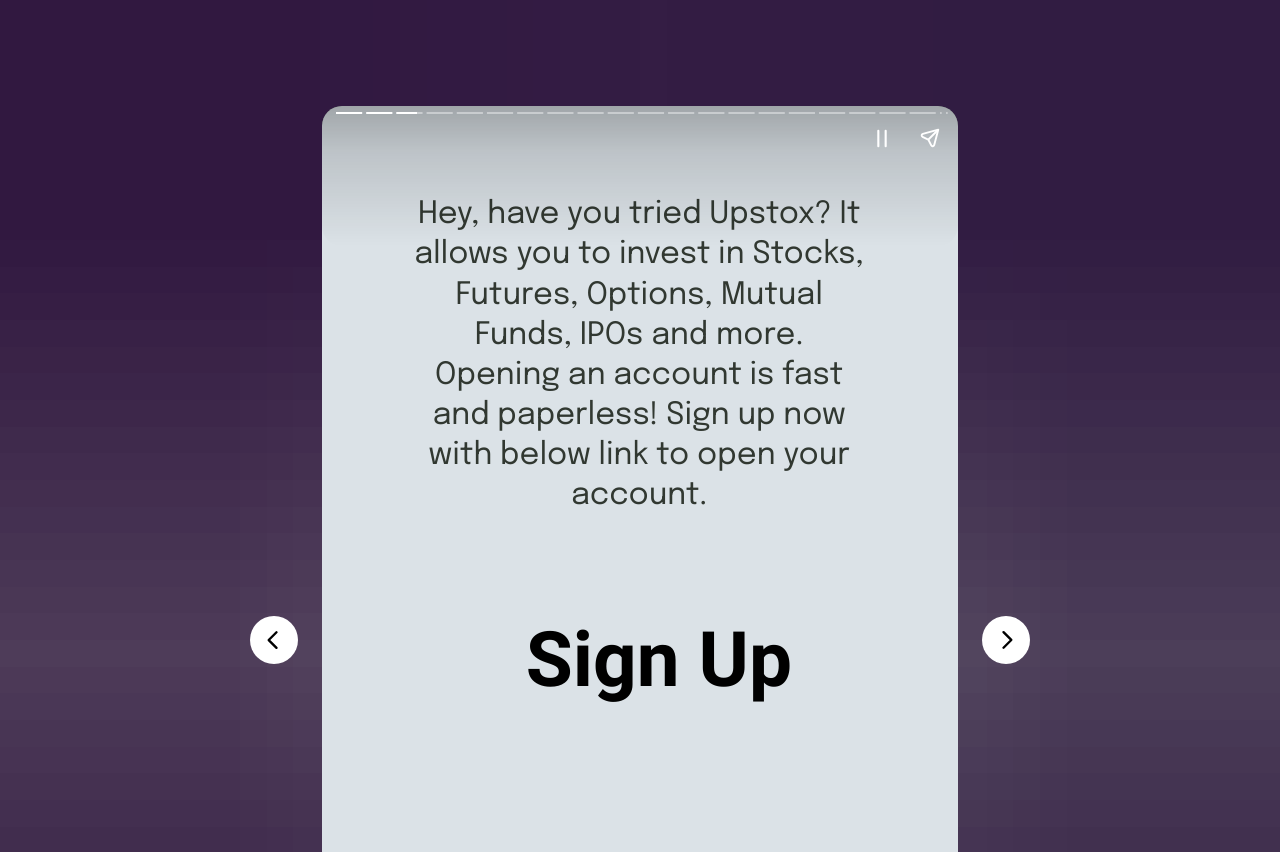Respond with a single word or phrase to the following question: What is the relationship between the 'Pause story' and 'Share story' buttons?

Adjacent